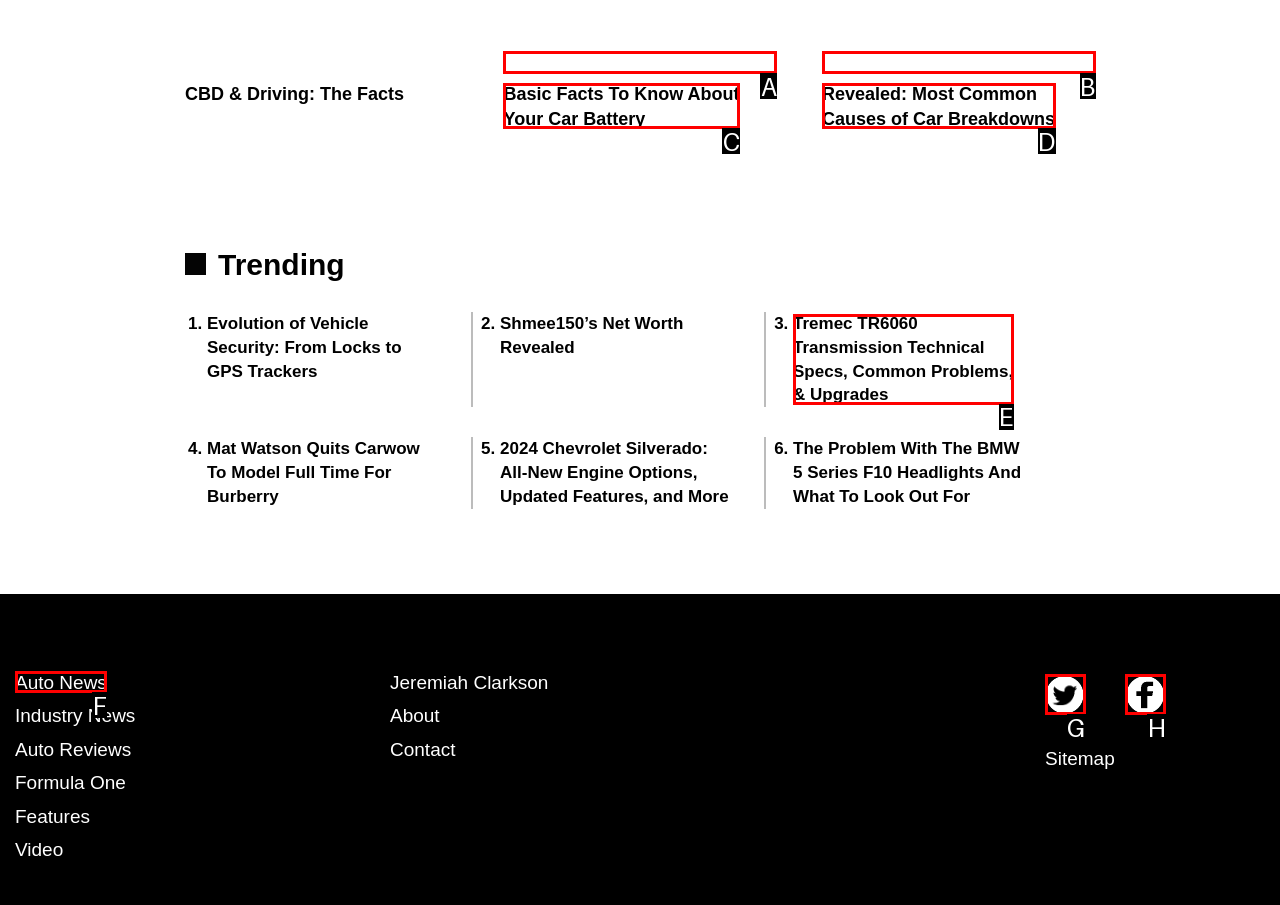Choose the HTML element that aligns with the description: alt="Top-Gear-Car-Breakdown-Dailycarblog". Indicate your choice by stating the letter.

B